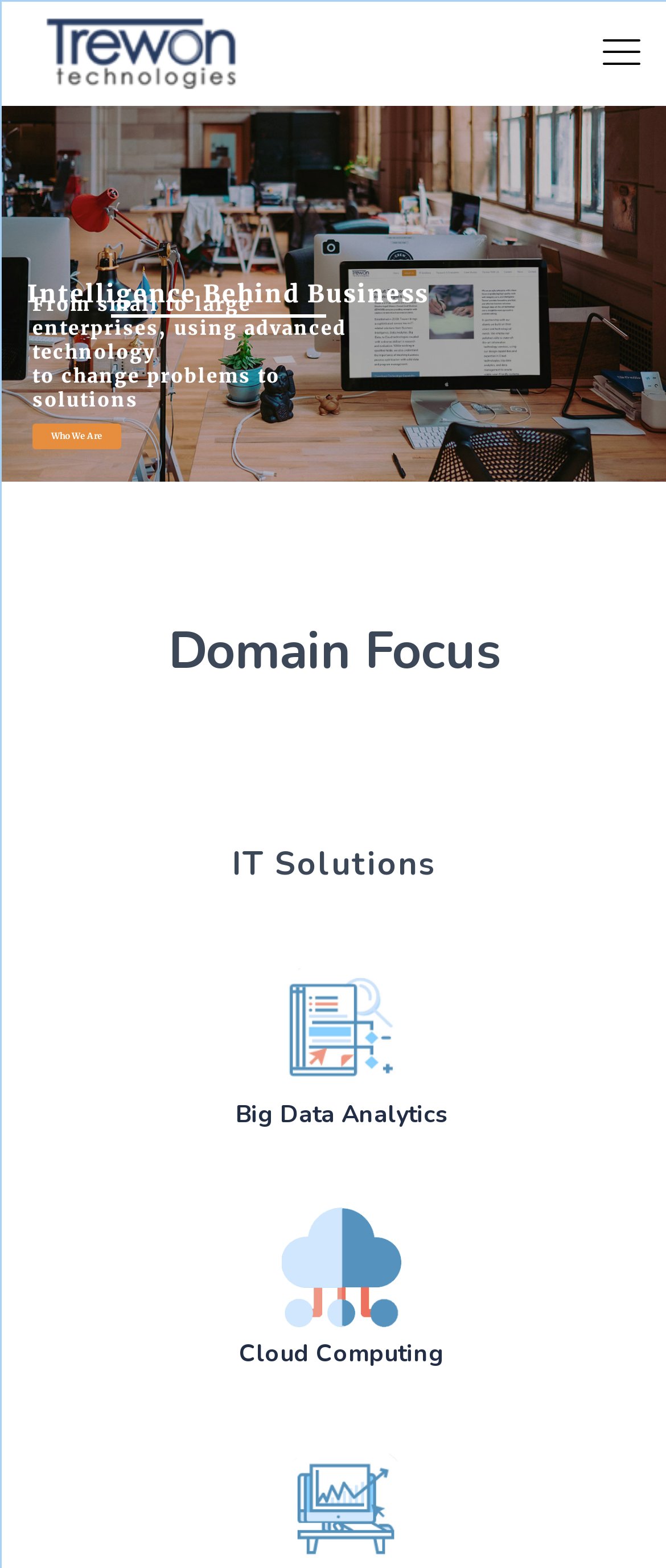What is the tagline of the company?
Please provide a comprehensive answer to the question based on the webpage screenshot.

The tagline is obtained from the StaticText element 'Intelligence Behind Business' which is located at the top of the webpage, indicating it is a slogan or a phrase that represents the company's mission or values.